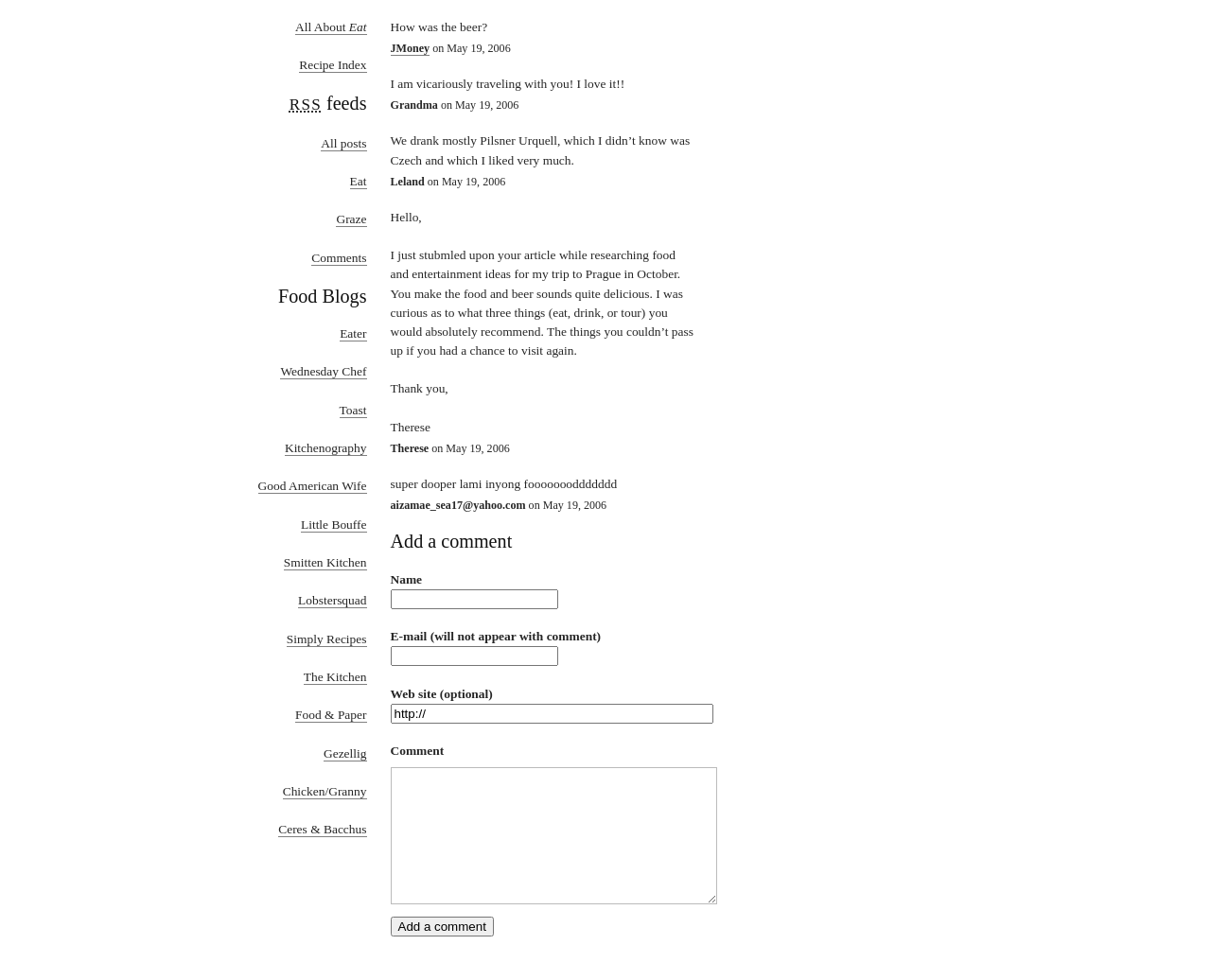By analyzing the image, answer the following question with a detailed response: What is the topic of the blog post?

The topic of the blog post can be inferred from the text content of the webpage. The post mentions 'Pilsner Urquell' and 'Prague', indicating that the topic is about beer in Prague.